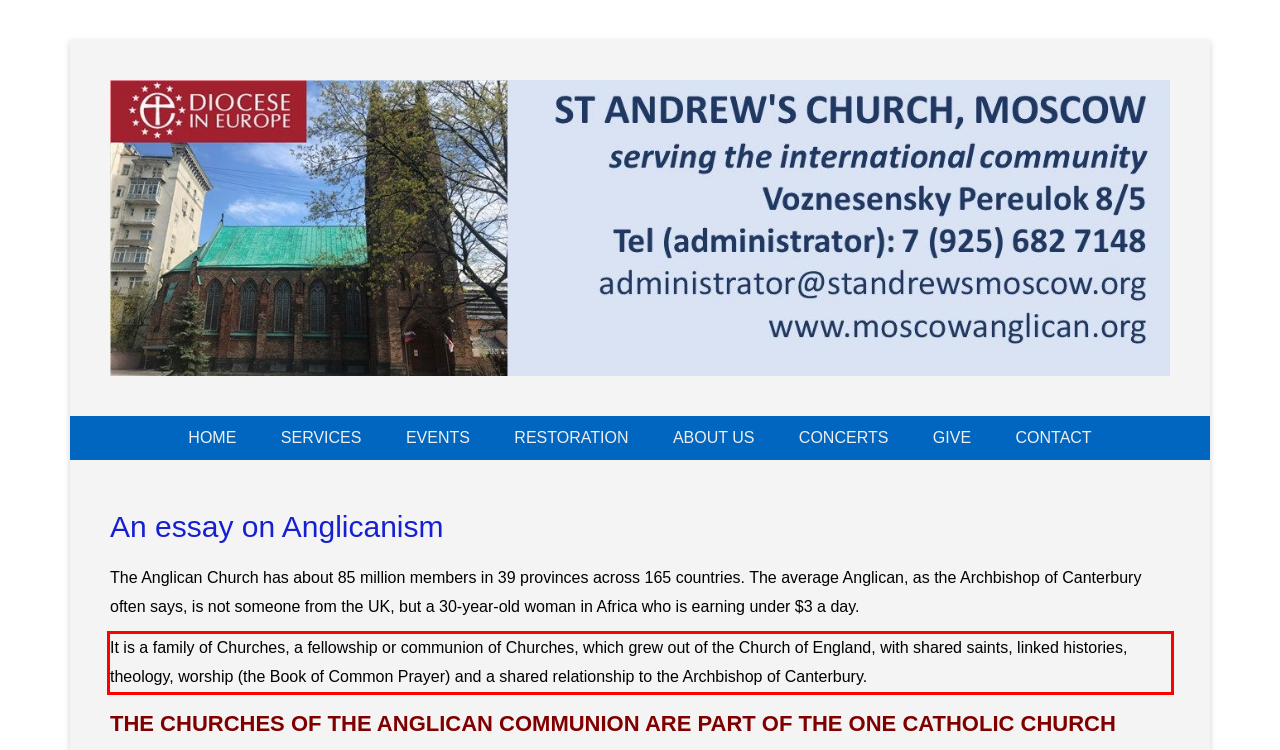Inspect the webpage screenshot that has a red bounding box and use OCR technology to read and display the text inside the red bounding box.

It is a family of Churches, a fellowship or communion of Churches, which grew out of the Church of England, with shared saints, linked histories, theology, worship (the Book of Common Prayer) and a shared relationship to the Archbishop of Canterbury.